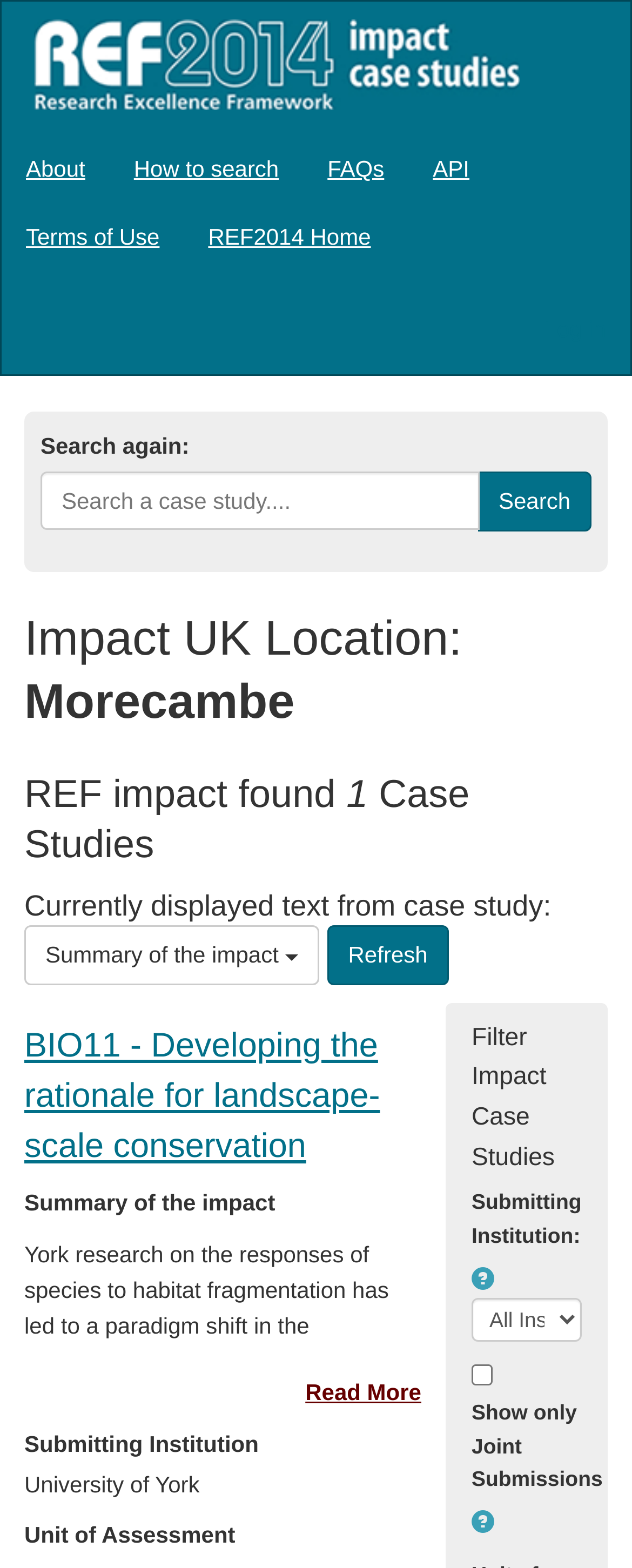Can you pinpoint the bounding box coordinates for the clickable element required for this instruction: "Log in"? The coordinates should be four float numbers between 0 and 1, i.e., [left, top, right, bottom].

[0.861, 0.201, 0.959, 0.218]